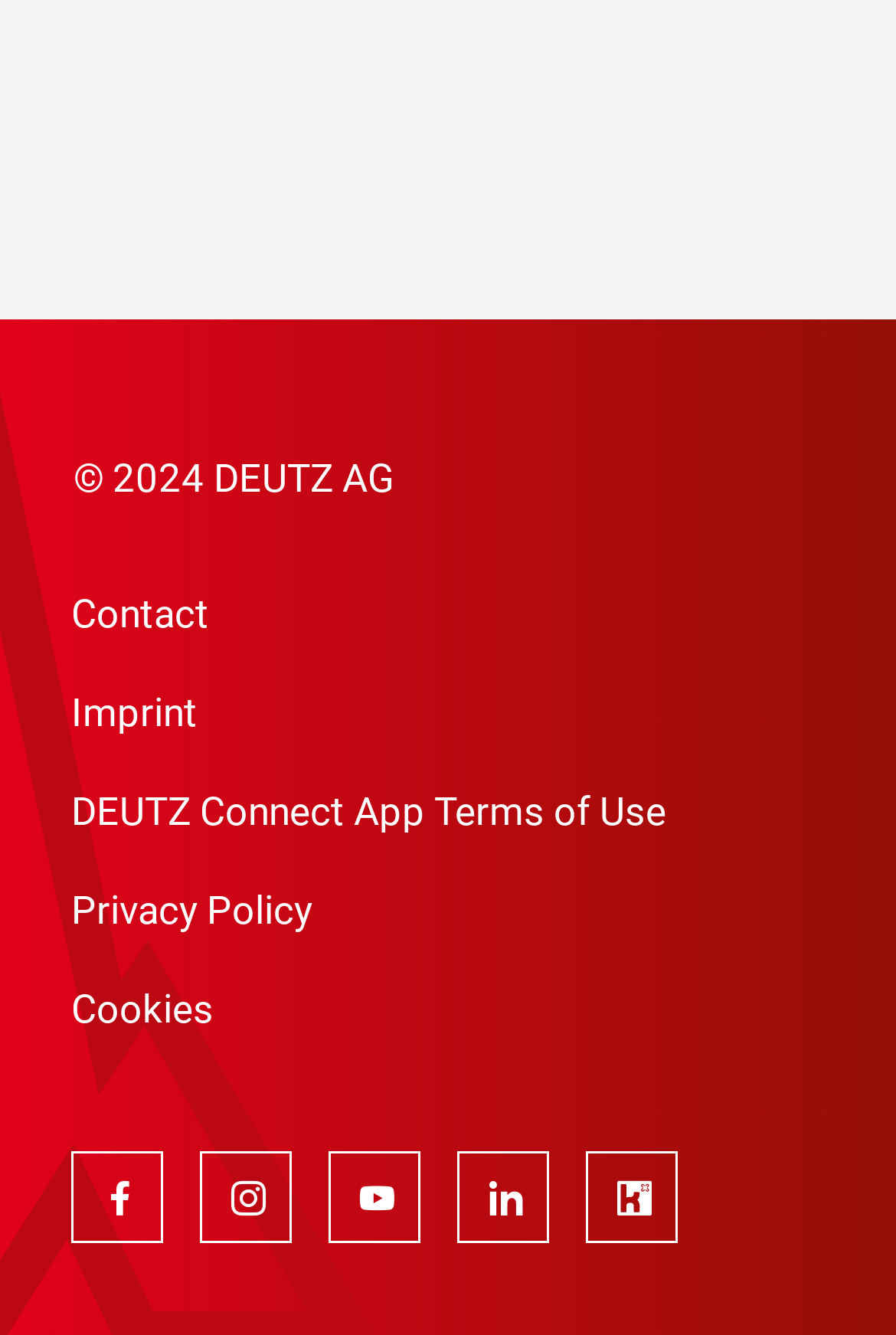Based on the image, give a detailed response to the question: How many links are there in the footer?

There are seven links in the footer, including 'Contact', 'Imprint', 'DEUTZ Connect App Terms of Use', 'Privacy Policy', 'Cookies', and two other links.